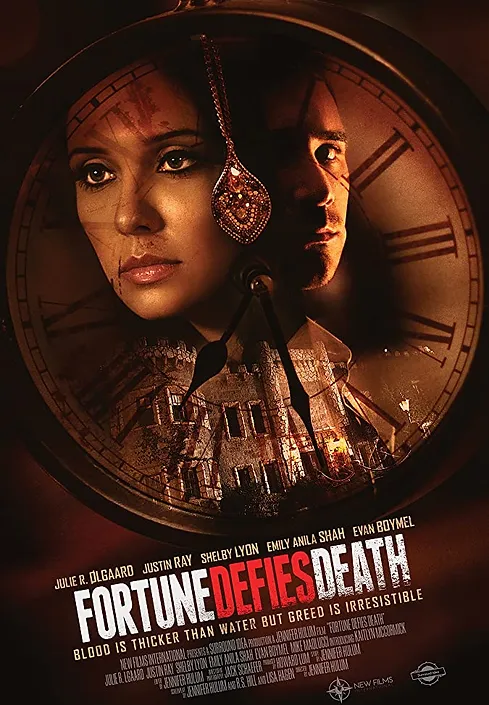Please use the details from the image to answer the following question comprehensively:
What is hinted at by the shadowy depiction of a house?

According to the caption, the shadowy depiction of a house below the two characters adds an element of suspense, hinting at the film's theme, which is likely related to family ties and greed.